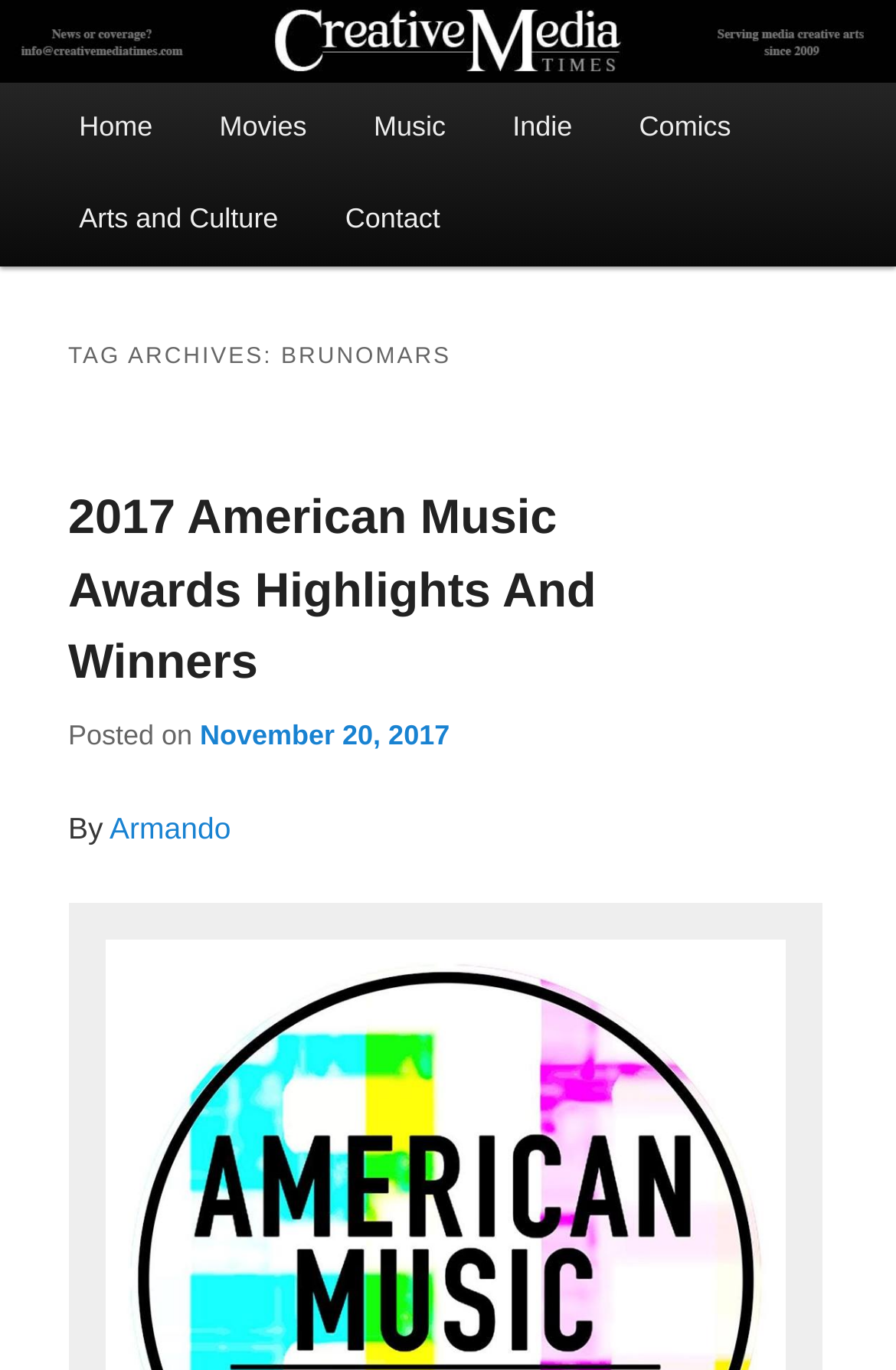Using the information in the image, give a comprehensive answer to the question: 
What is the name of the website?

The name of the website can be determined by looking at the heading element with the text 'Creative Media Times' which appears at the top of the webpage.